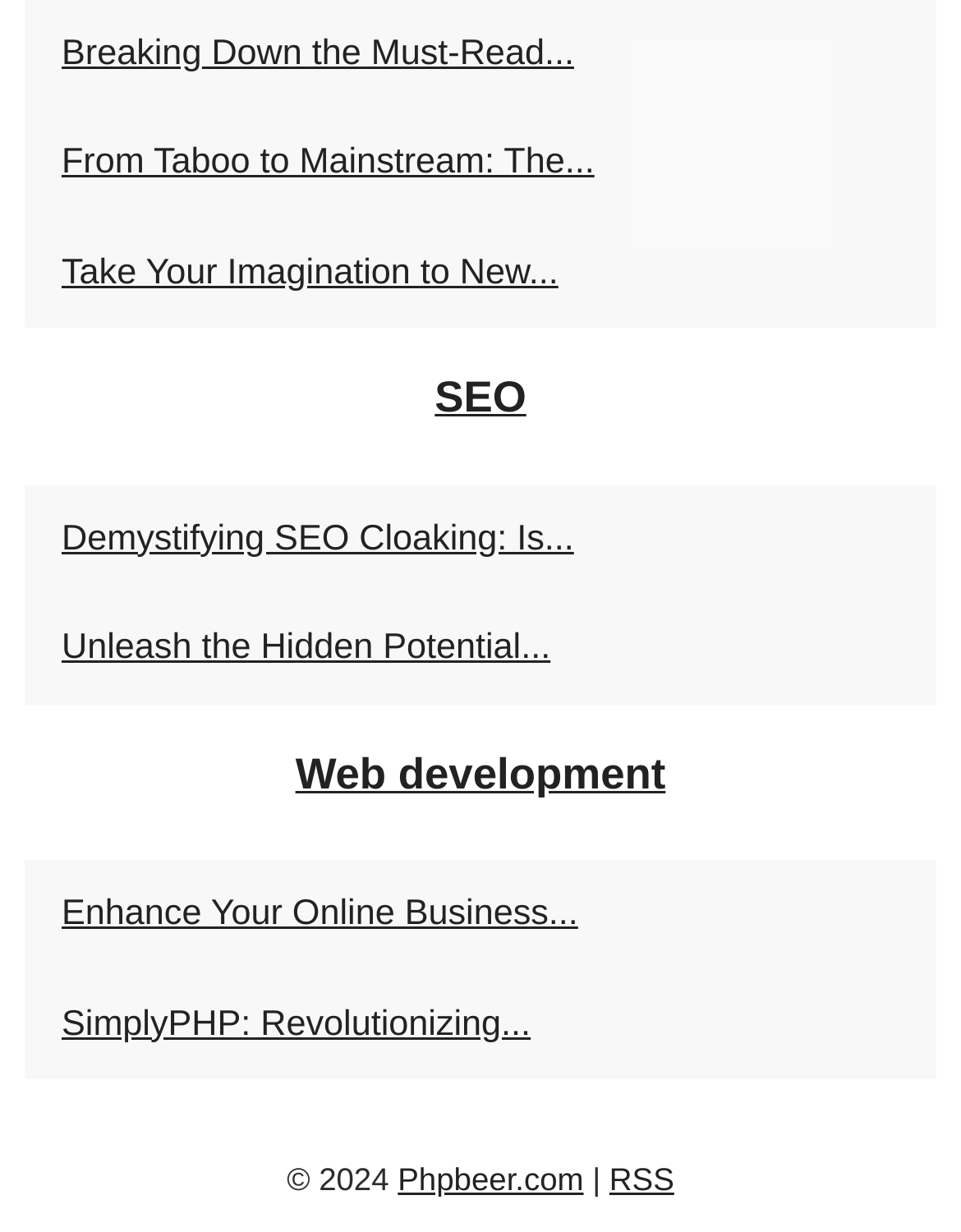Provide a single word or phrase answer to the question: 
How many main categories are present on the webpage?

Two